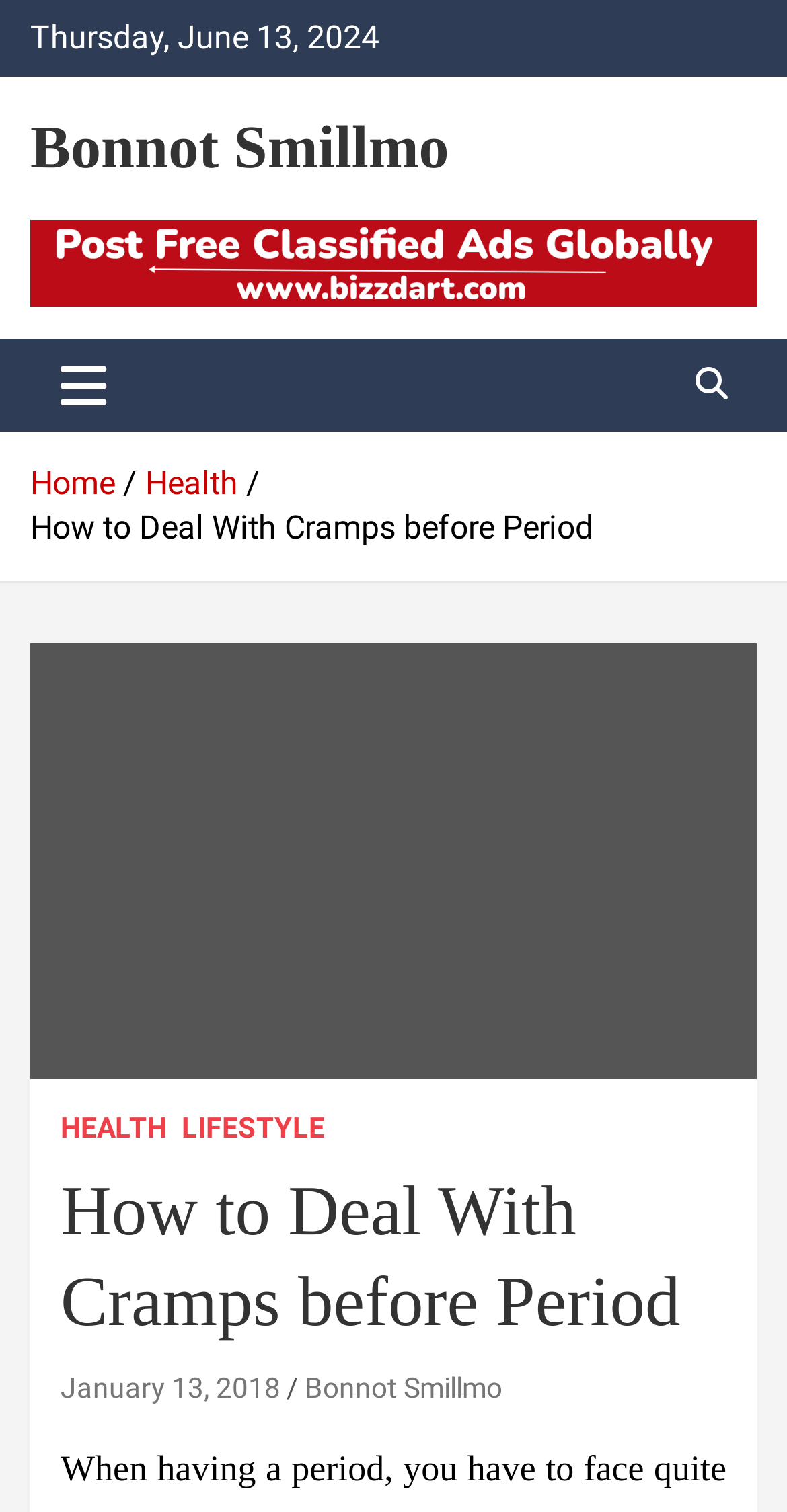Please determine the bounding box coordinates of the element's region to click for the following instruction: "Explore the topic of finches living in cold weather".

None